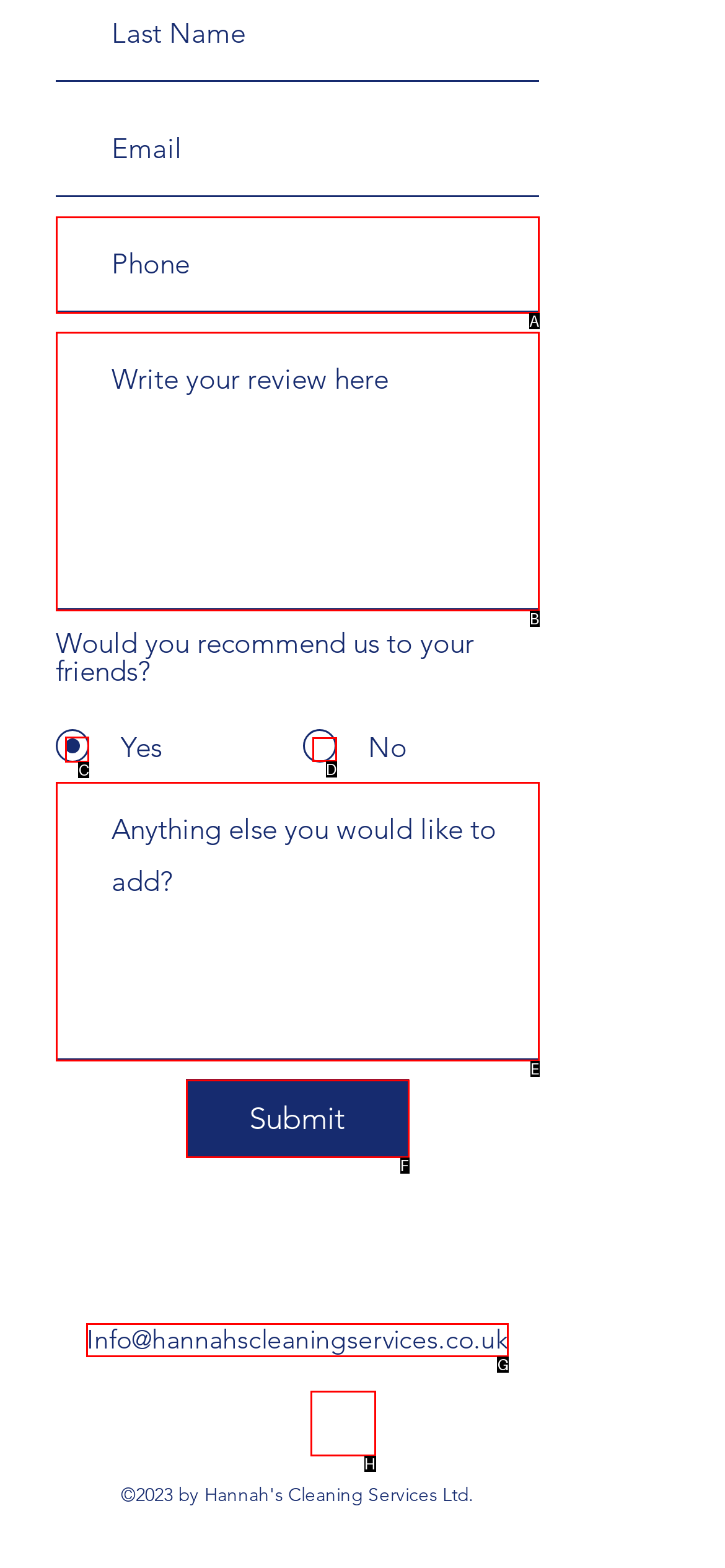Select the letter of the UI element you need to click to complete this task: Select Yes.

C